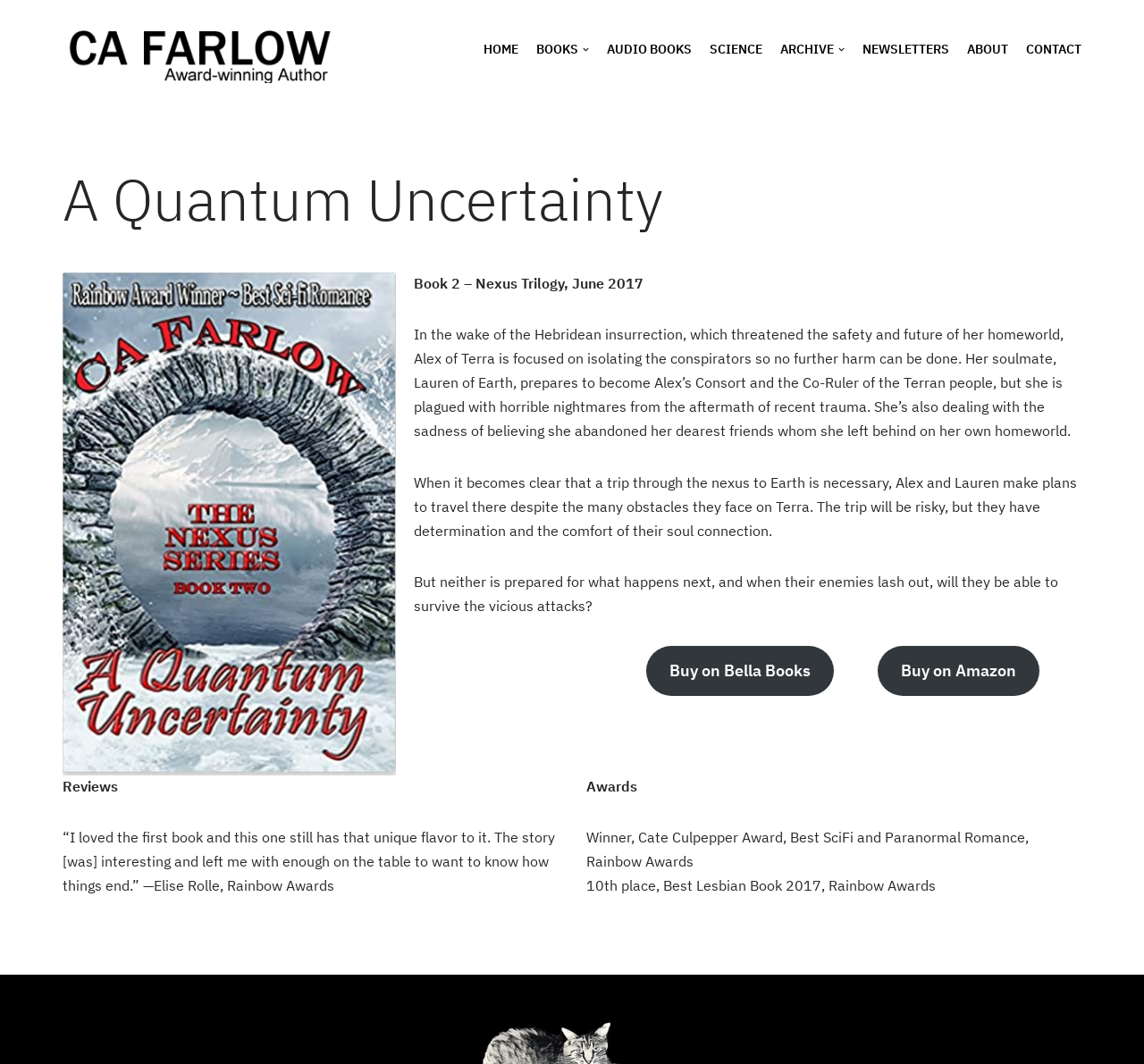Provide the bounding box coordinates for the area that should be clicked to complete the instruction: "Click on the 'Buy on Bella Books' link".

[0.565, 0.607, 0.729, 0.654]